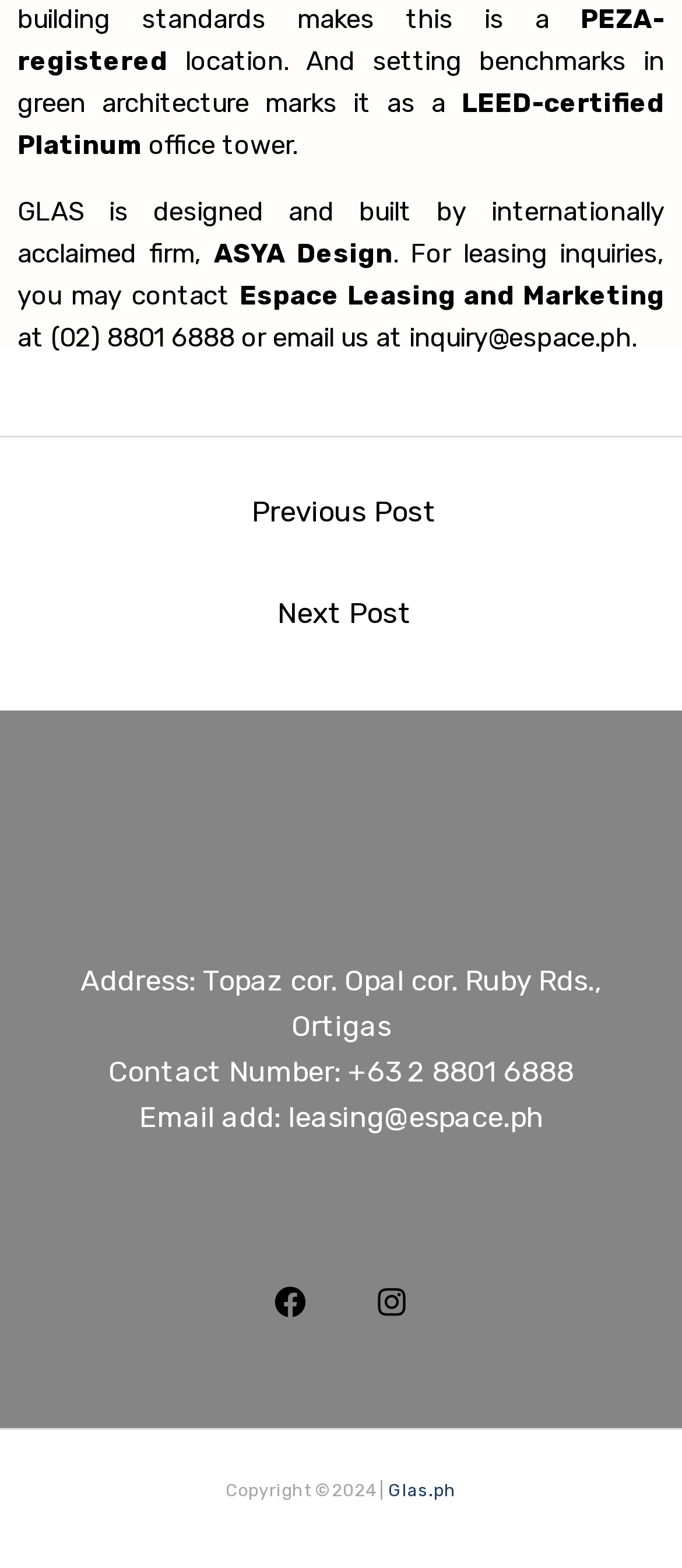Based on what you see in the screenshot, provide a thorough answer to this question: What is the certification of the office tower?

The certification of the office tower can be found in the text 'LEED-certified Platinum' which is located at the top of the webpage, indicating that the office tower has achieved a high level of green architecture.